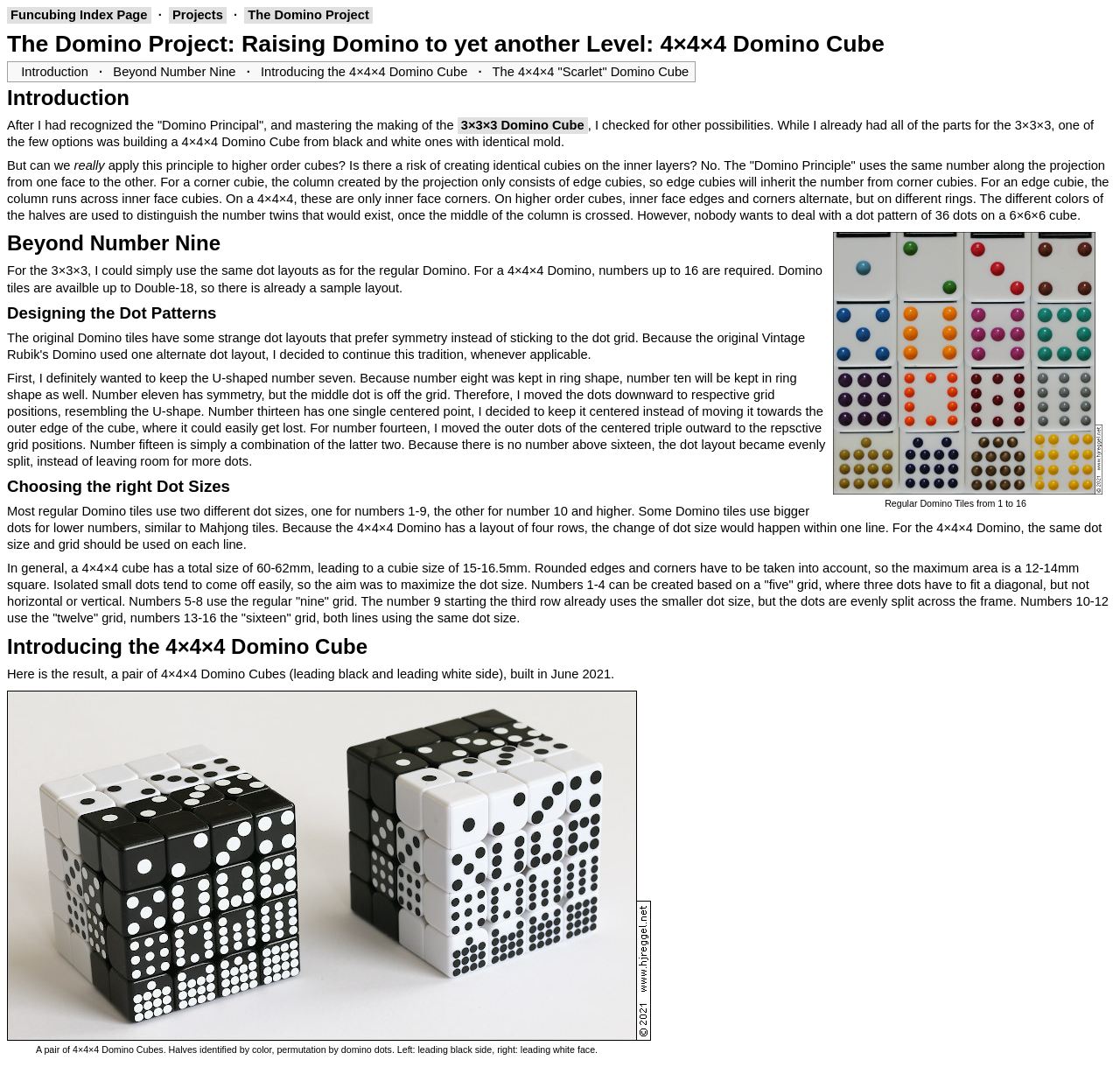Extract the bounding box coordinates for the UI element described as: "Designing the Dot Patterns".

[0.006, 0.284, 0.193, 0.302]